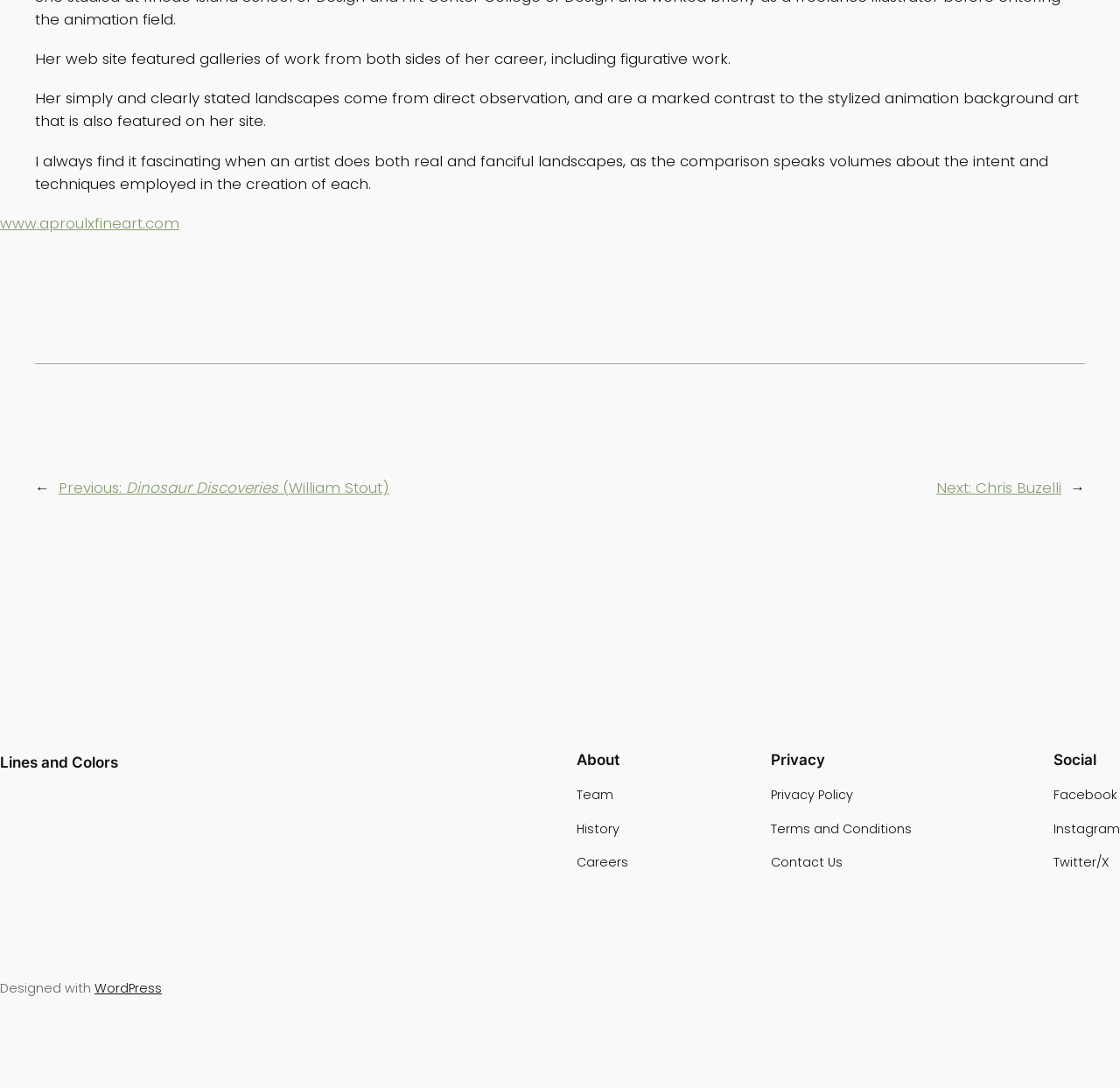Refer to the element description Privacy Policy and identify the corresponding bounding box in the screenshot. Format the coordinates as (top-left x, top-left y, bottom-right x, bottom-right y) with values in the range of 0 to 1.

[0.688, 0.722, 0.761, 0.74]